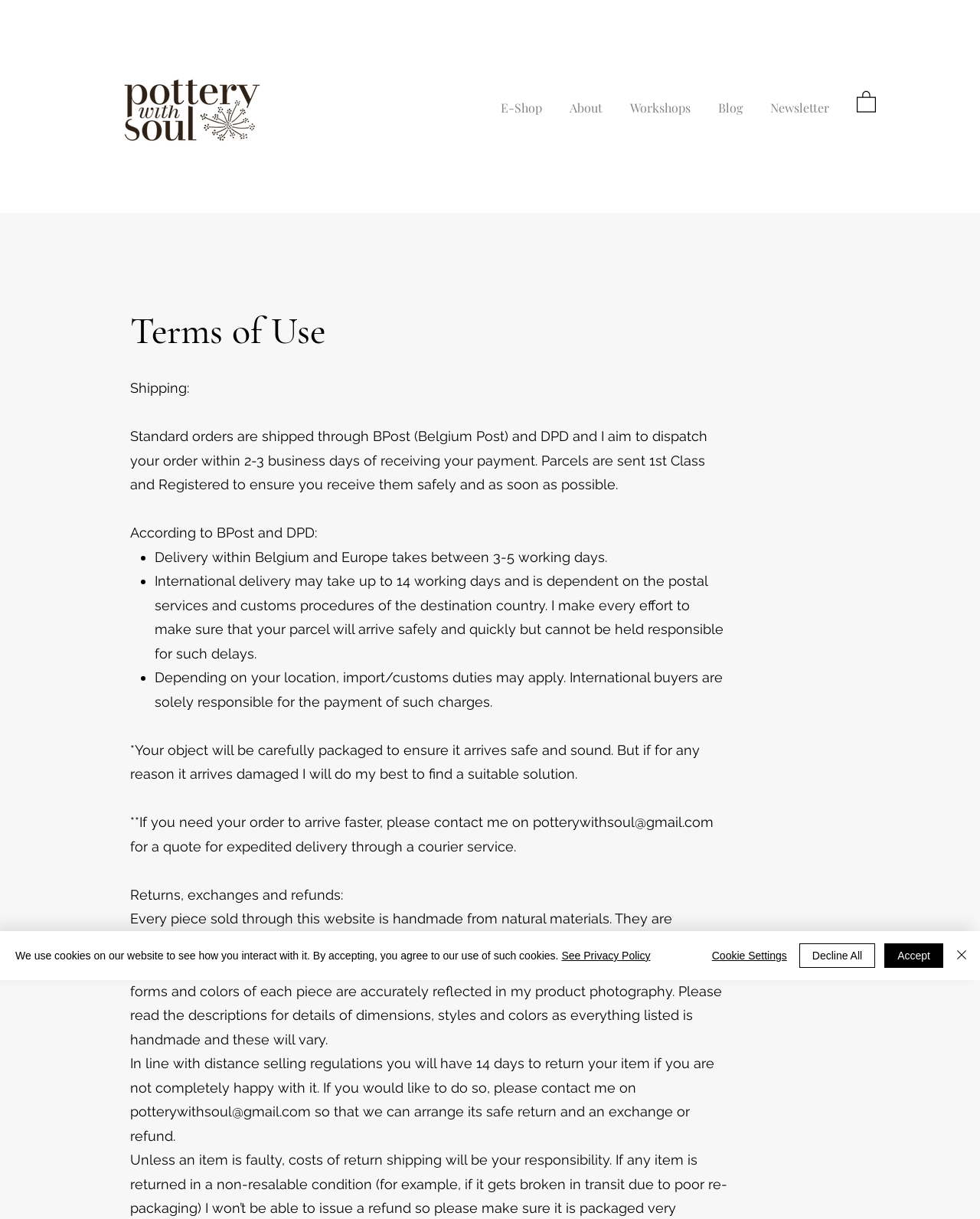Identify the bounding box coordinates of the section to be clicked to complete the task described by the following instruction: "Click the Workshops link". The coordinates should be four float numbers between 0 and 1, formatted as [left, top, right, bottom].

[0.629, 0.073, 0.719, 0.092]